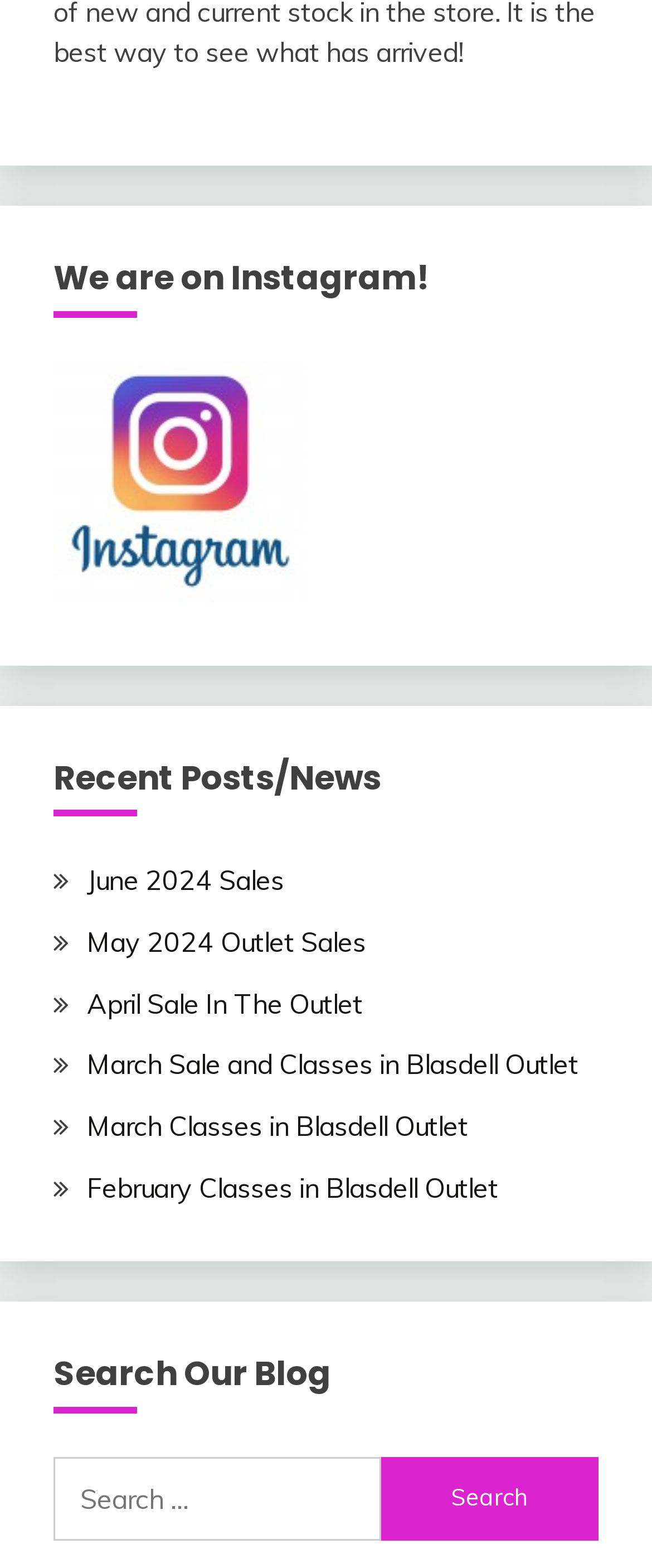Highlight the bounding box coordinates of the element that should be clicked to carry out the following instruction: "contact via email". The coordinates must be given as four float numbers ranging from 0 to 1, i.e., [left, top, right, bottom].

None